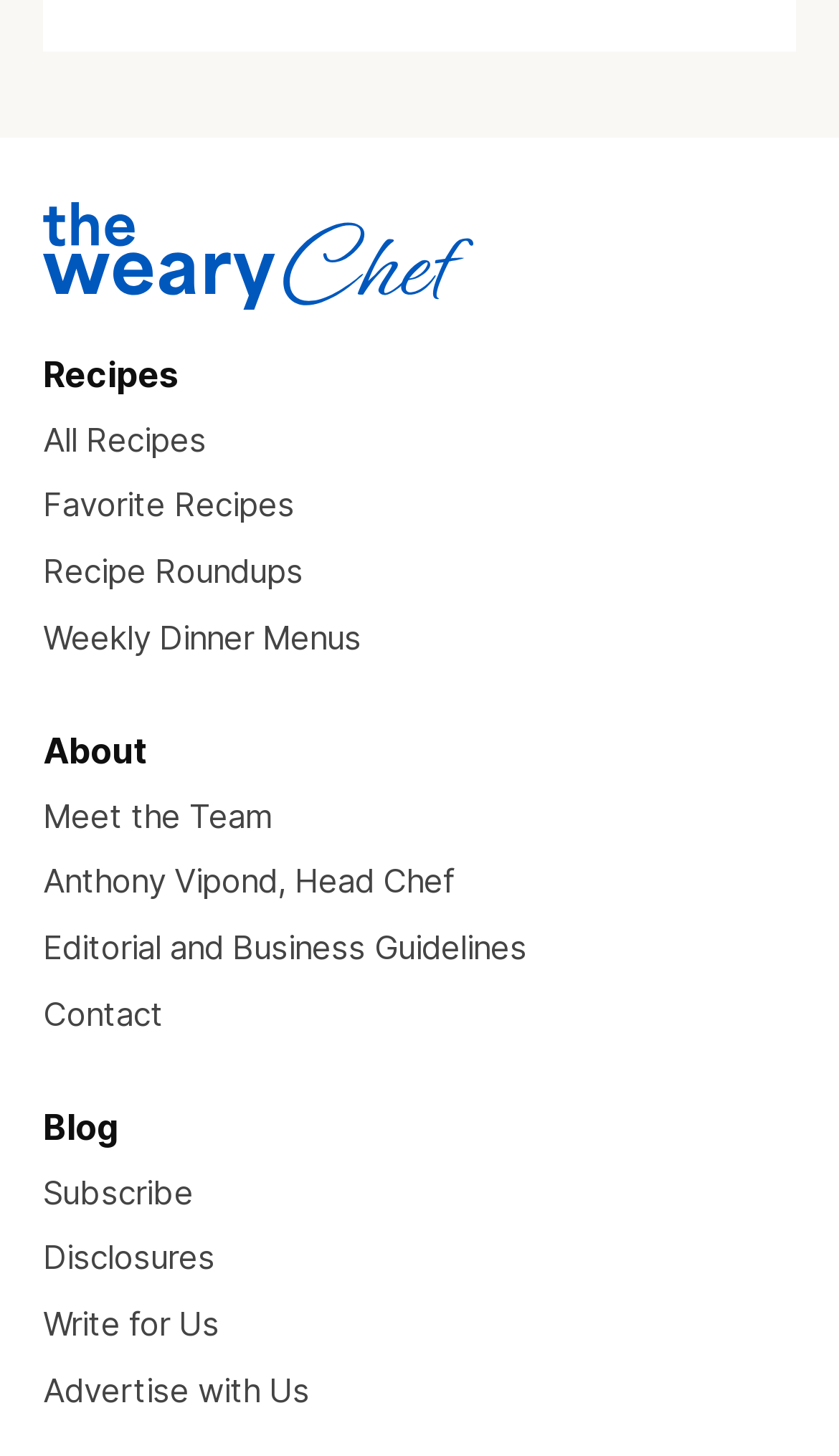Pinpoint the bounding box coordinates of the clickable area needed to execute the instruction: "Select 'All Recipes'". The coordinates should be specified as four float numbers between 0 and 1, i.e., [left, top, right, bottom].

[0.051, 0.287, 0.246, 0.316]